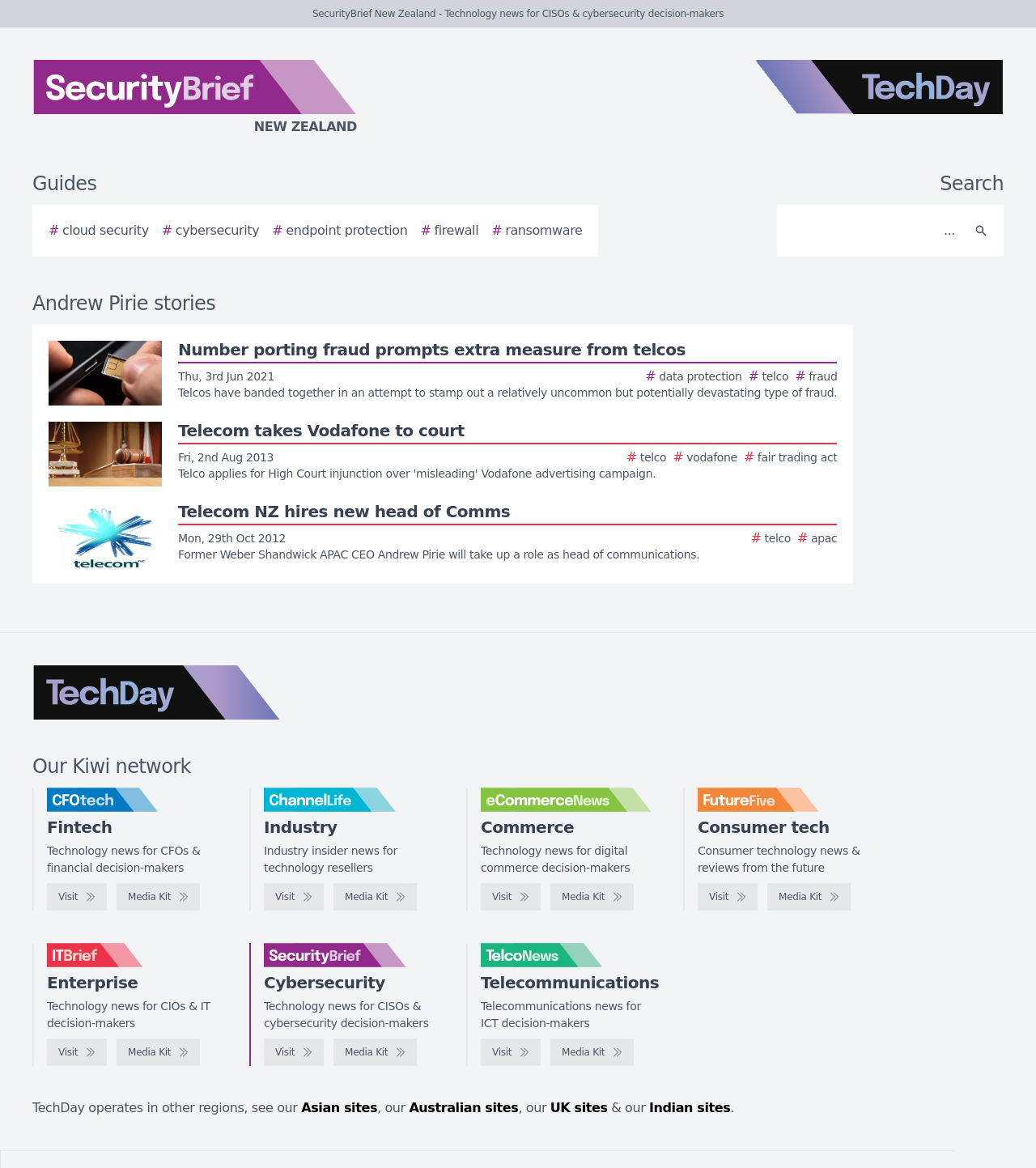Please identify the bounding box coordinates of the clickable element to fulfill the following instruction: "Read the story about number porting fraud". The coordinates should be four float numbers between 0 and 1, i.e., [left, top, right, bottom].

[0.047, 0.292, 0.808, 0.347]